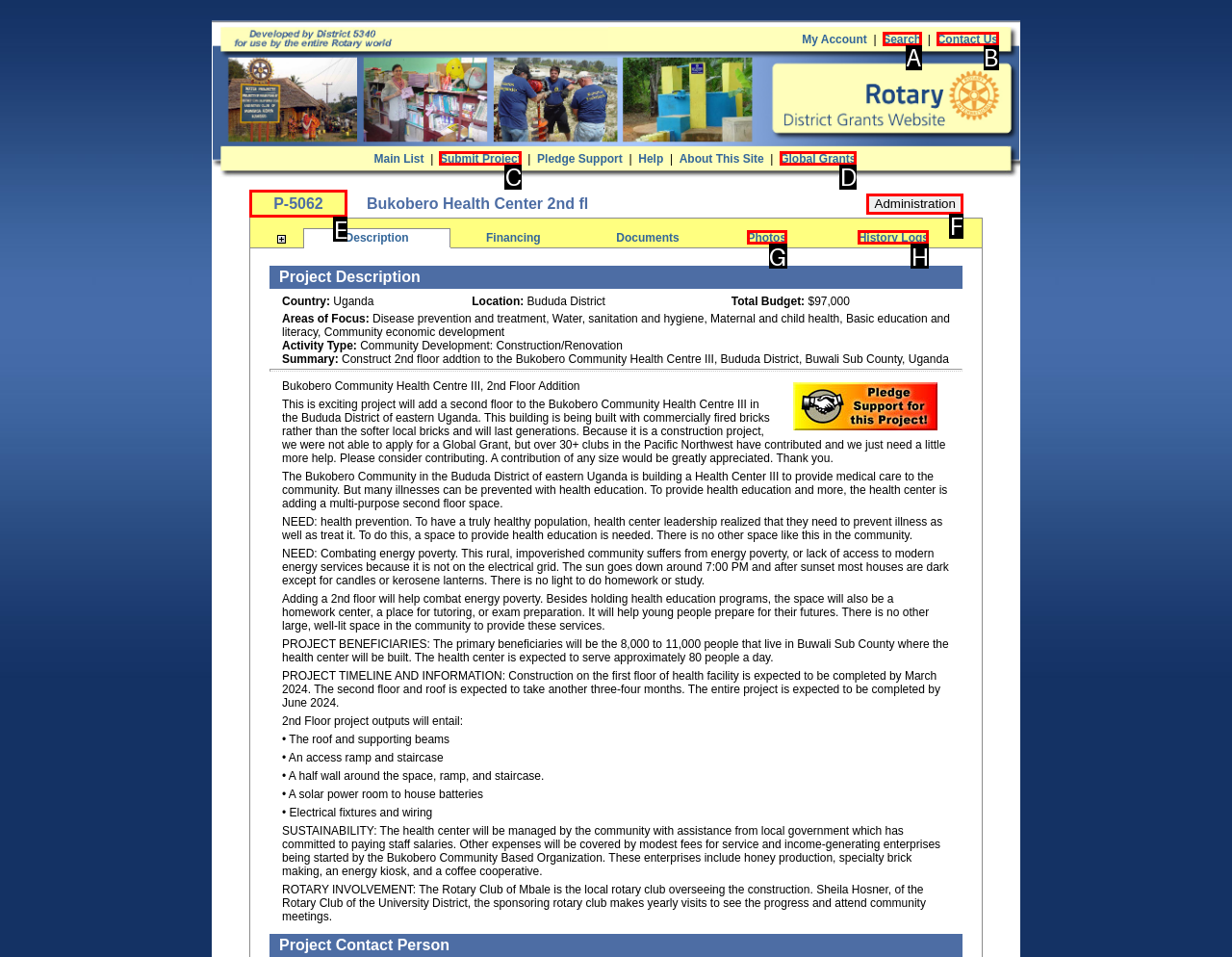Tell me which letter corresponds to the UI element that will allow you to View project details. Answer with the letter directly.

E